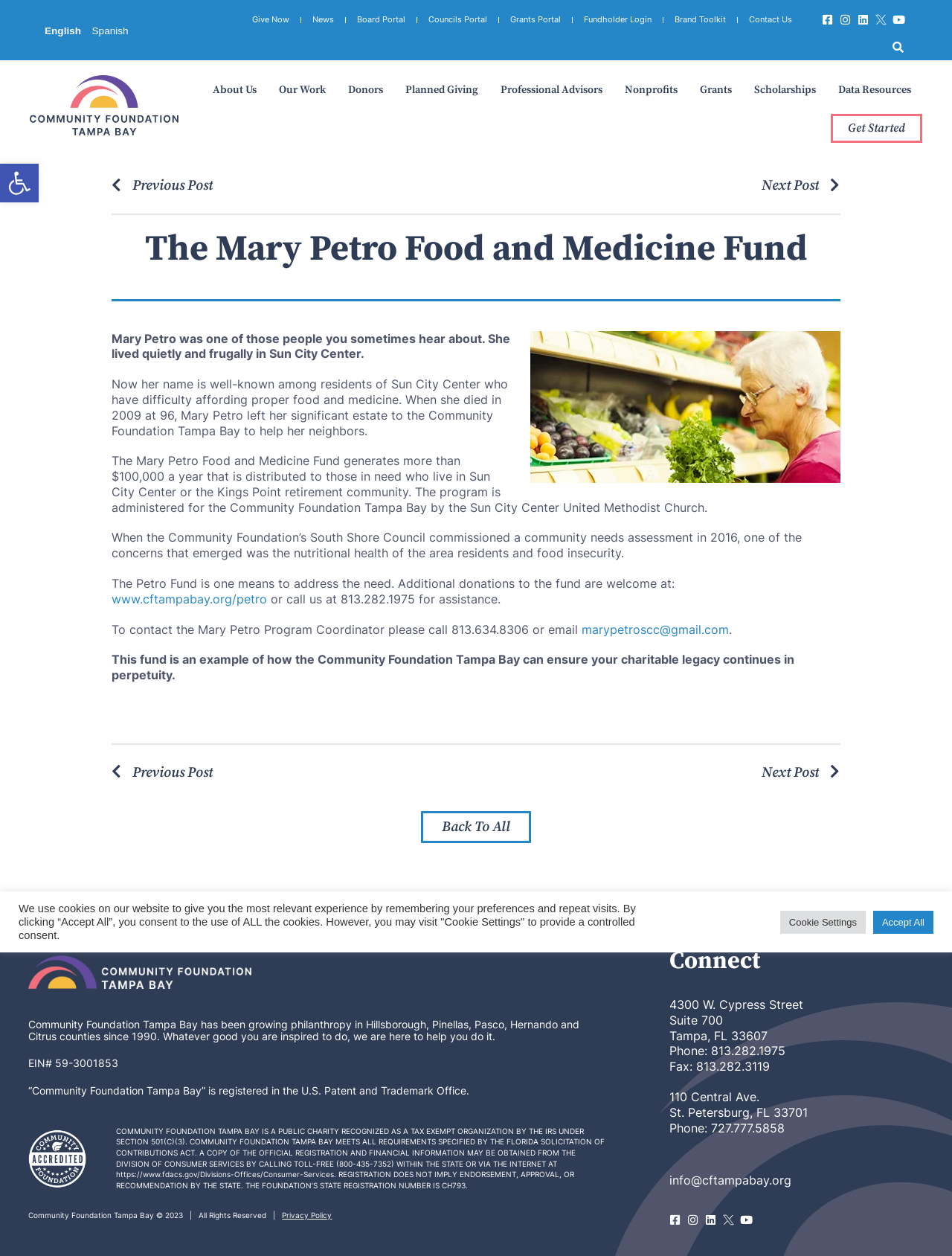Please specify the bounding box coordinates of the clickable region to carry out the following instruction: "Visit About Us page". The coordinates should be four float numbers between 0 and 1, in the format [left, top, right, bottom].

[0.212, 0.06, 0.281, 0.084]